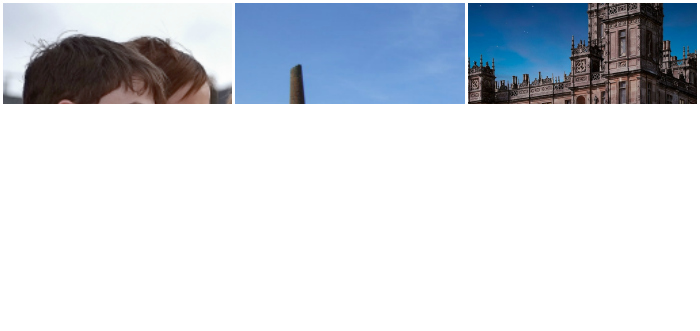Create an elaborate description of the image, covering every aspect.

The image showcases scenes reminiscent of popular television adaptations, likely associated with the themes and narratives depicted in series such as "Outlander" and "Downton Abbey." On the left, we see a moment between two characters, suggesting deep emotion or poignant interaction, which mirrors the rich character dynamics often found in historical dramas. The center features a tall, solitary structure against a clear blue sky, evoking a sense of mystery or ancient history, possibly related to the storylines set in earlier centuries. The right side displays the grand architecture of a stately home, which effectively captures the opulence characteristic of British period dramas. Together, these elements create a visual narrative that connects to beloved tales of romance, struggle, and societal intricacies, representing various artistic interpretations of historical and emotional storytelling.